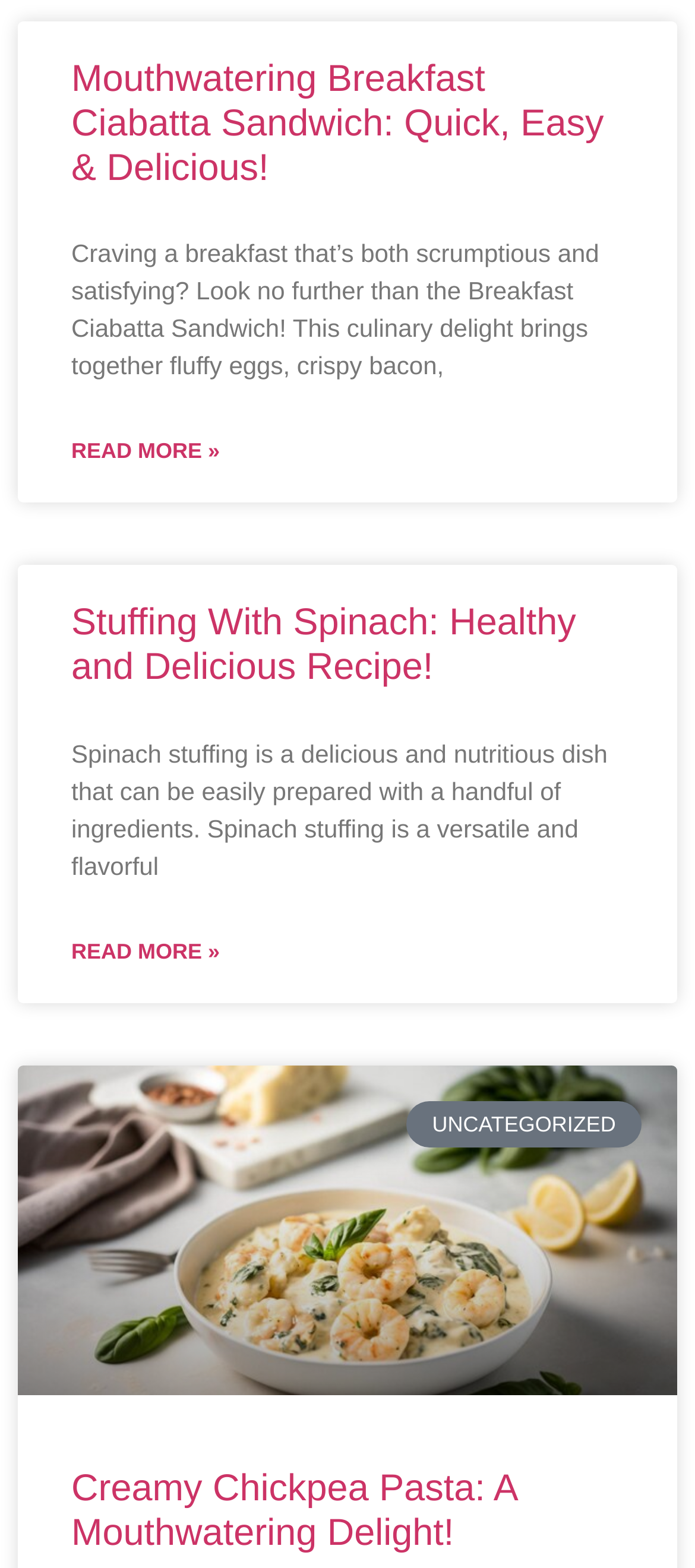Respond with a single word or phrase to the following question: What is the title of the second article?

Stuffing With Spinach: Healthy and Delicious Recipe!